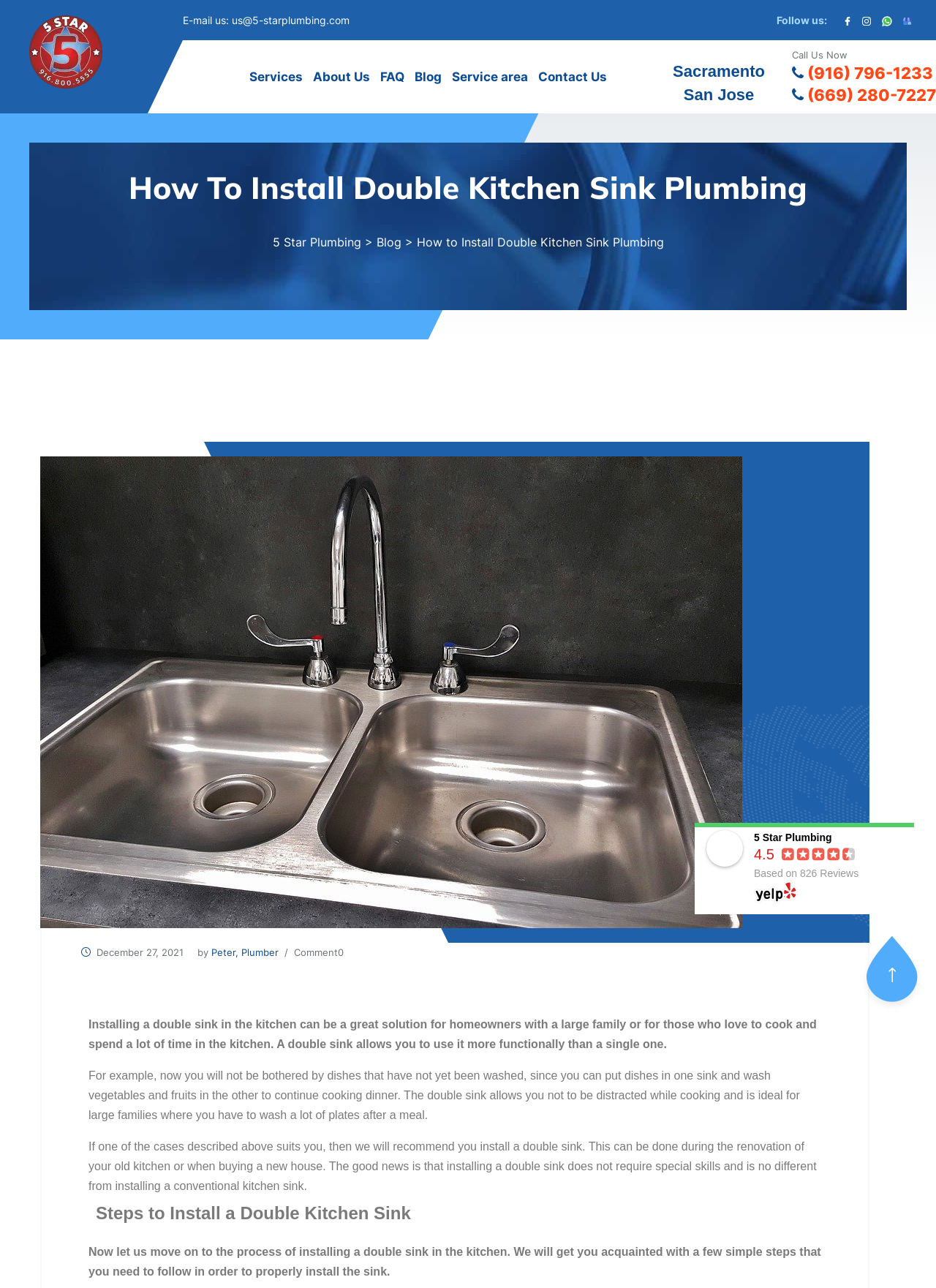Please identify the bounding box coordinates of the clickable region that I should interact with to perform the following instruction: "Check the company's rating on Yelp". The coordinates should be expressed as four float numbers between 0 and 1, i.e., [left, top, right, bottom].

[0.805, 0.694, 0.852, 0.703]